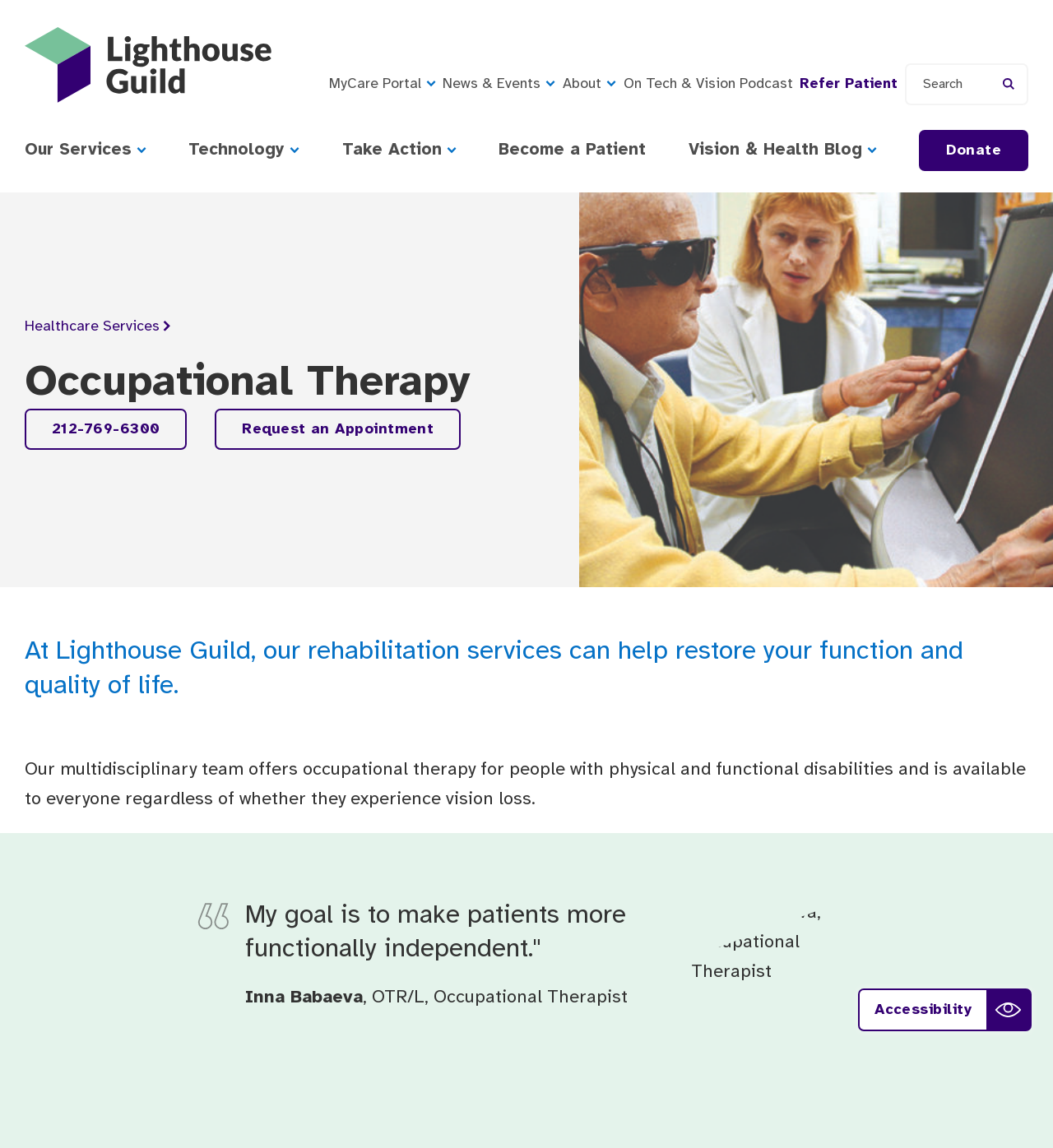Show the bounding box coordinates for the element that needs to be clicked to execute the following instruction: "Call 212-769-6300". Provide the coordinates in the form of four float numbers between 0 and 1, i.e., [left, top, right, bottom].

[0.023, 0.356, 0.178, 0.392]